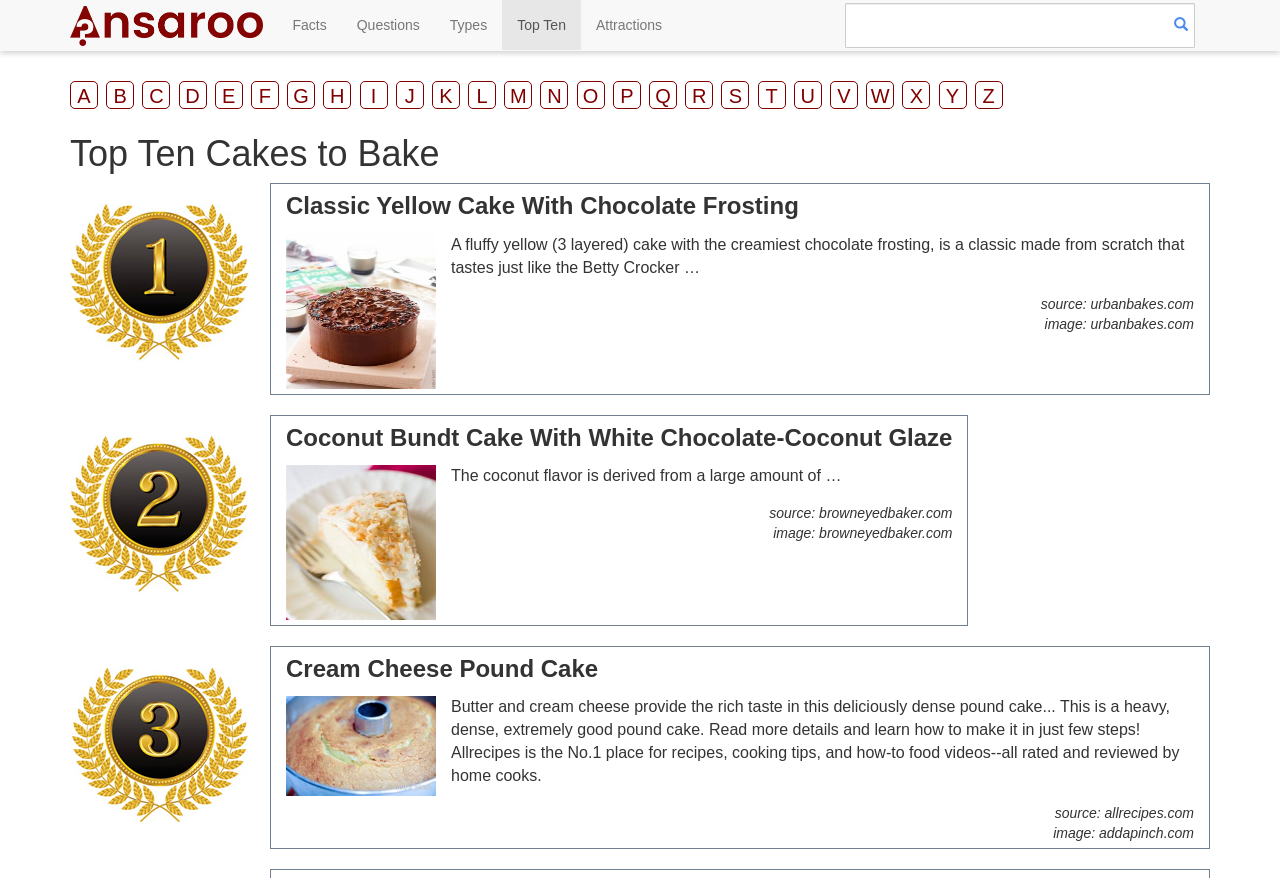Determine the bounding box coordinates of the target area to click to execute the following instruction: "Click on the 'urbanbakes.com' link."

[0.852, 0.338, 0.933, 0.356]